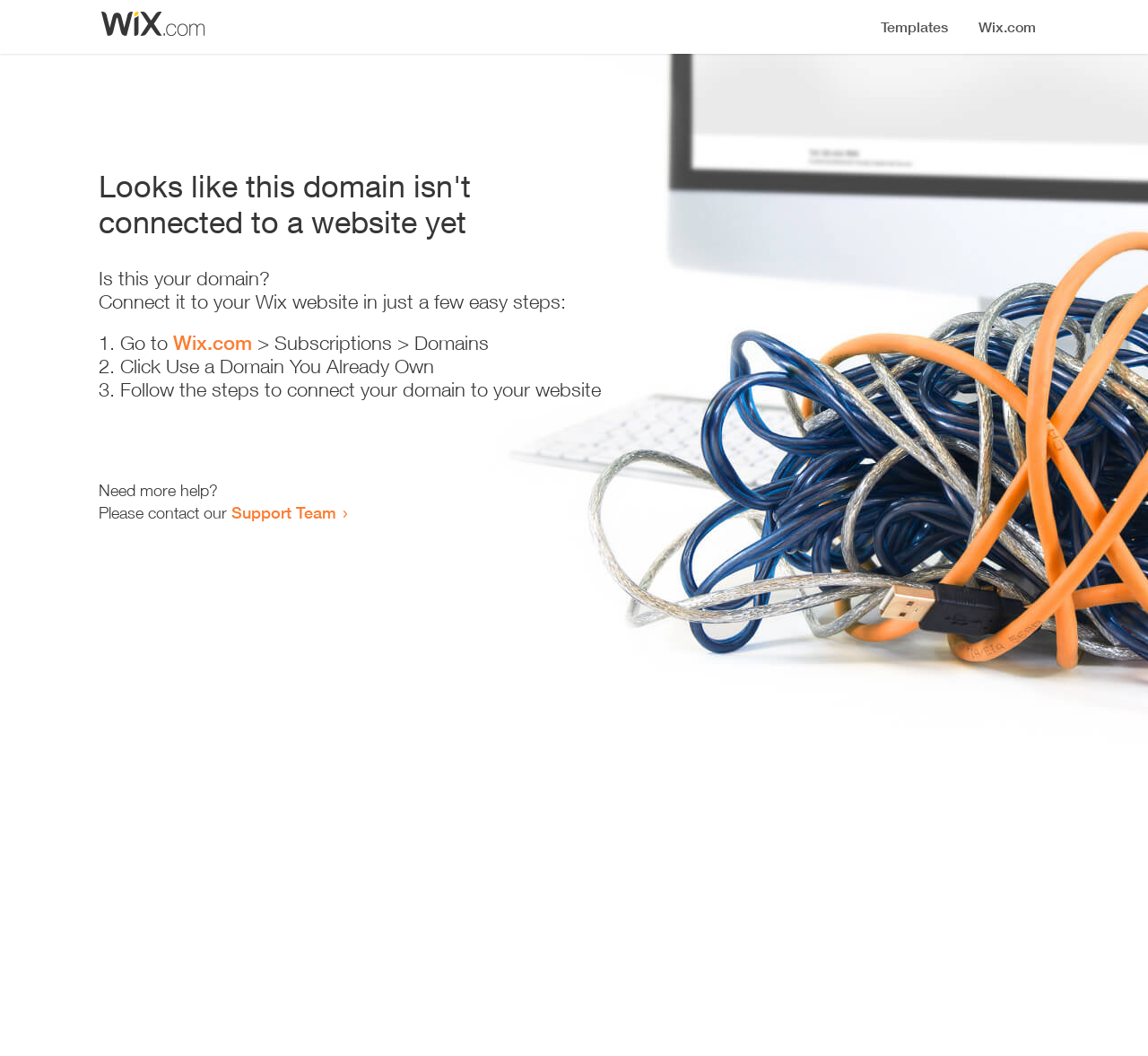How many steps are required to connect the domain to a website?
Provide an in-depth answer to the question, covering all aspects.

The webpage provides a list of steps to connect the domain to a website, and there are three list markers ('1.', '2.', '3.') indicating that three steps are required.